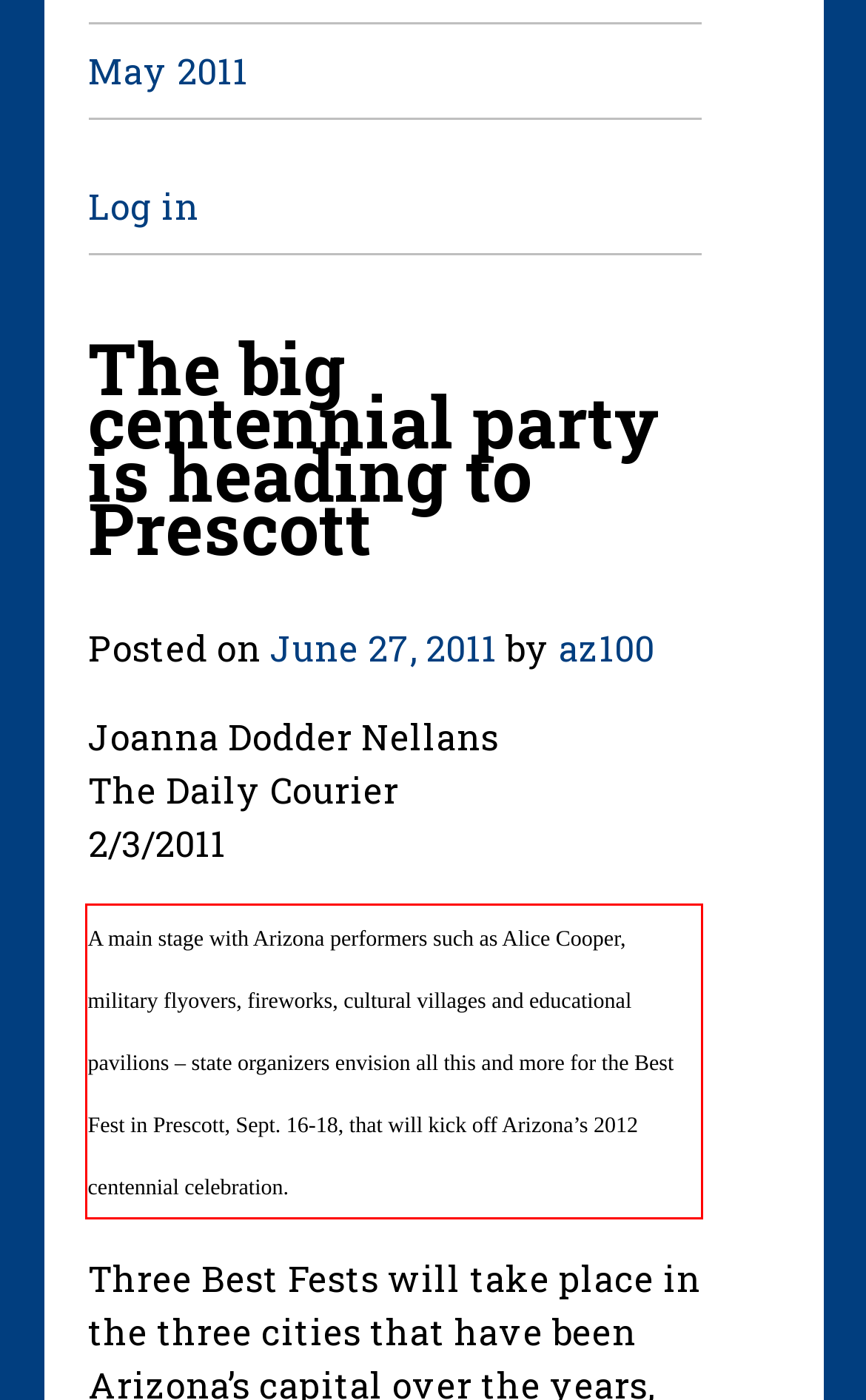There is a screenshot of a webpage with a red bounding box around a UI element. Please use OCR to extract the text within the red bounding box.

A main stage with Arizona performers such as Alice Cooper, military flyovers, fireworks, cultural villages and educational pavilions – state organizers envision all this and more for the Best Fest in Prescott, Sept. 16-18, that will kick off Arizona’s 2012 centennial celebration.